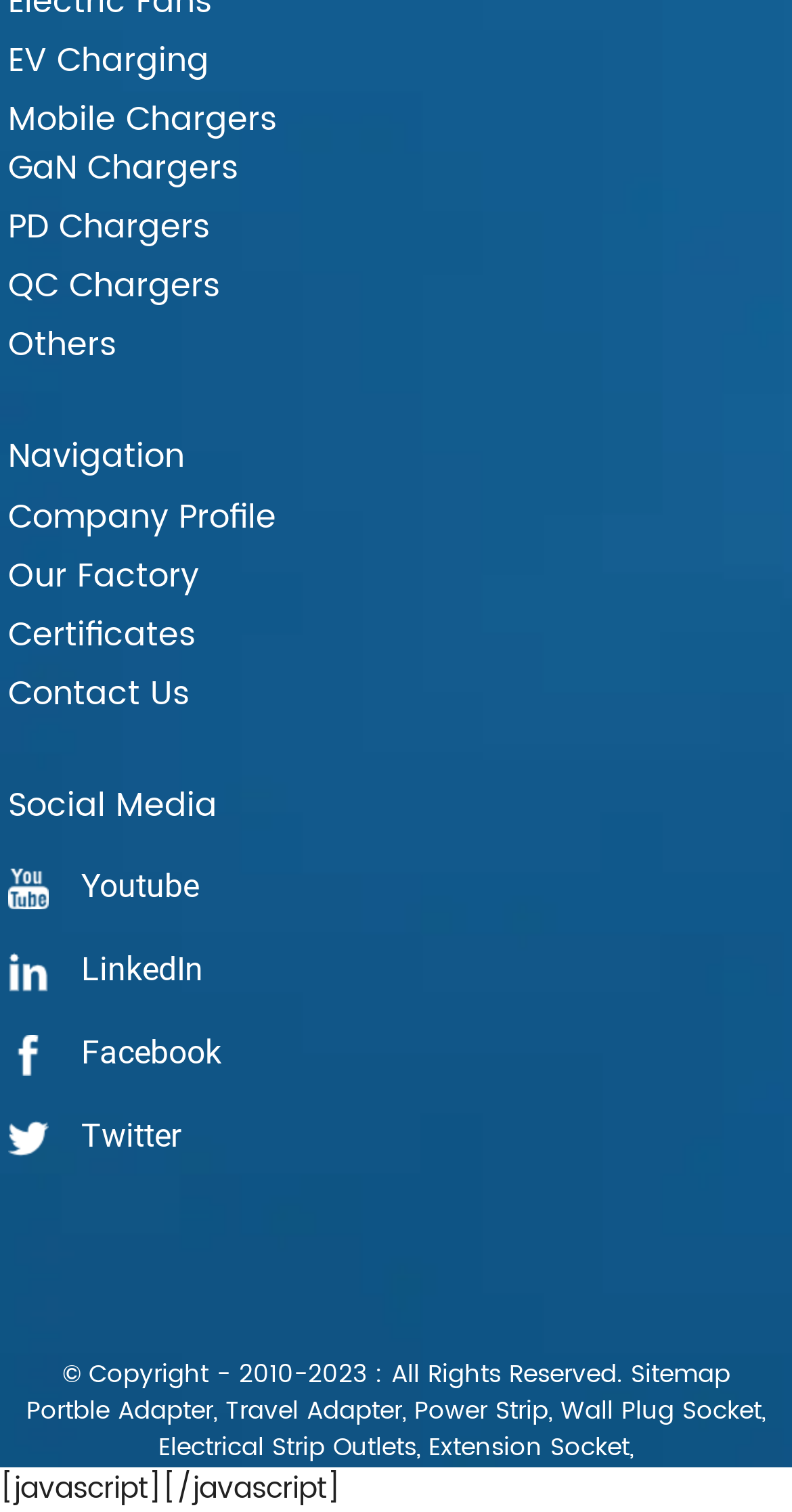Determine the bounding box coordinates of the area to click in order to meet this instruction: "Click on EV Charging".

[0.01, 0.024, 0.97, 0.056]